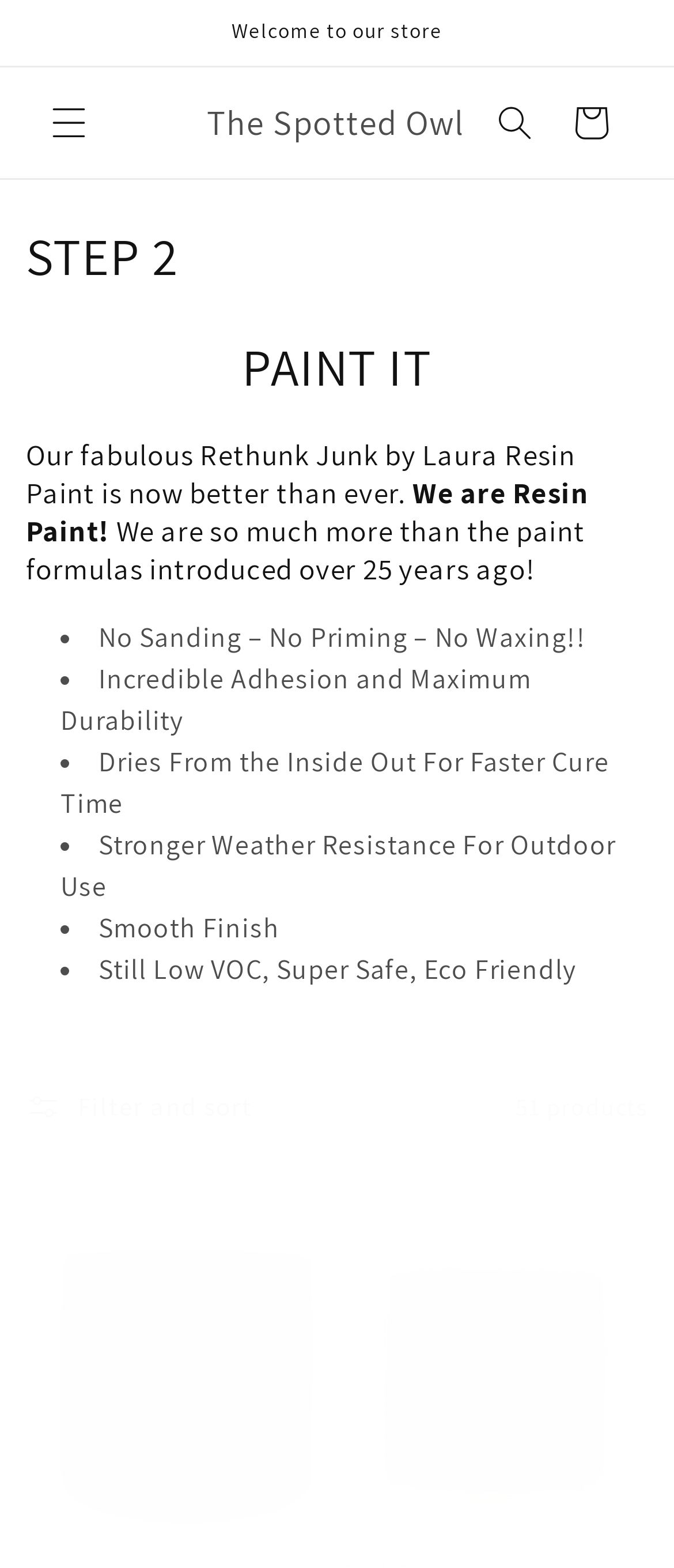Please find the main title text of this webpage.

Collection:
STEP 2